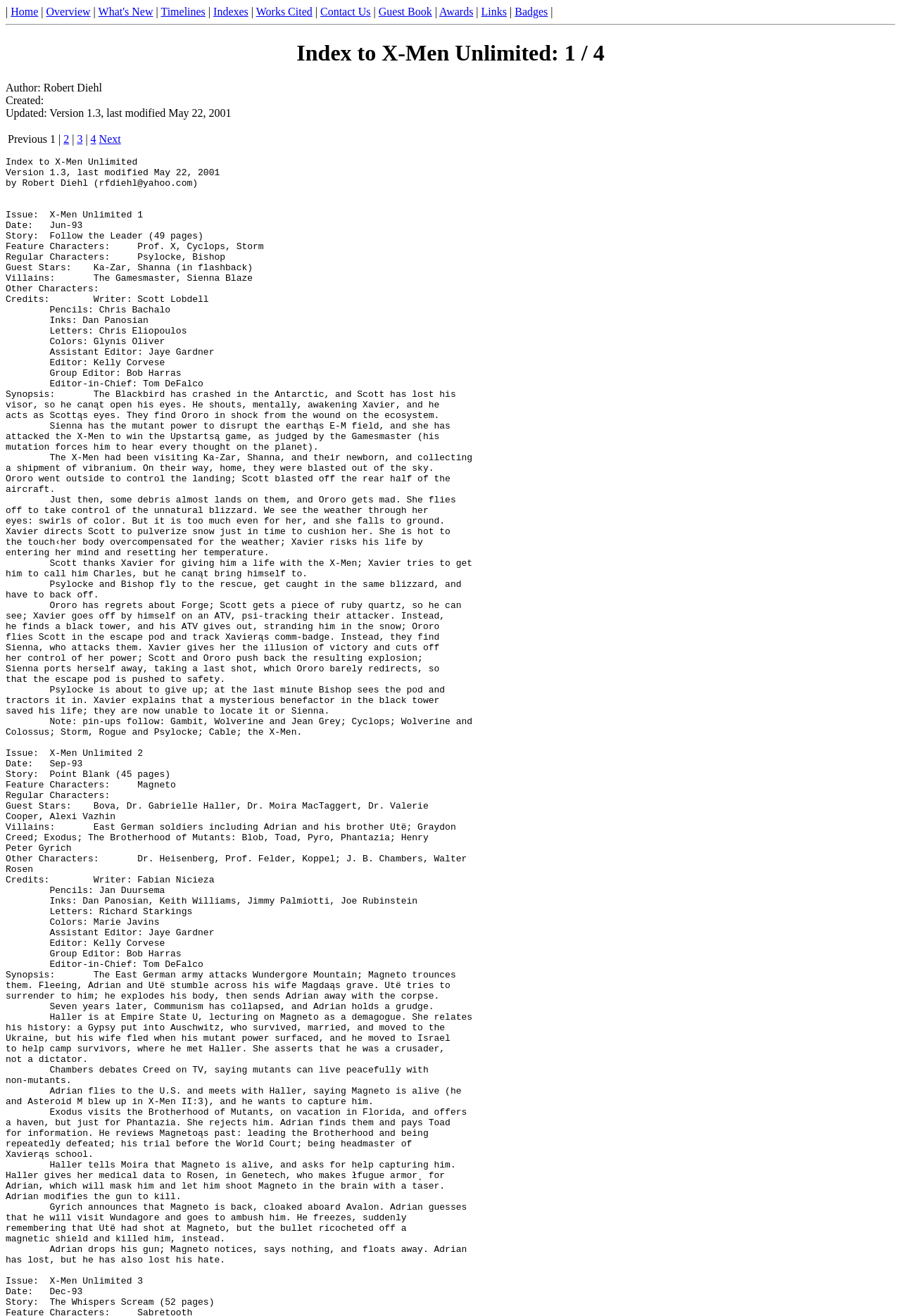How many links are there in the top navigation bar? Refer to the image and provide a one-word or short phrase answer.

9